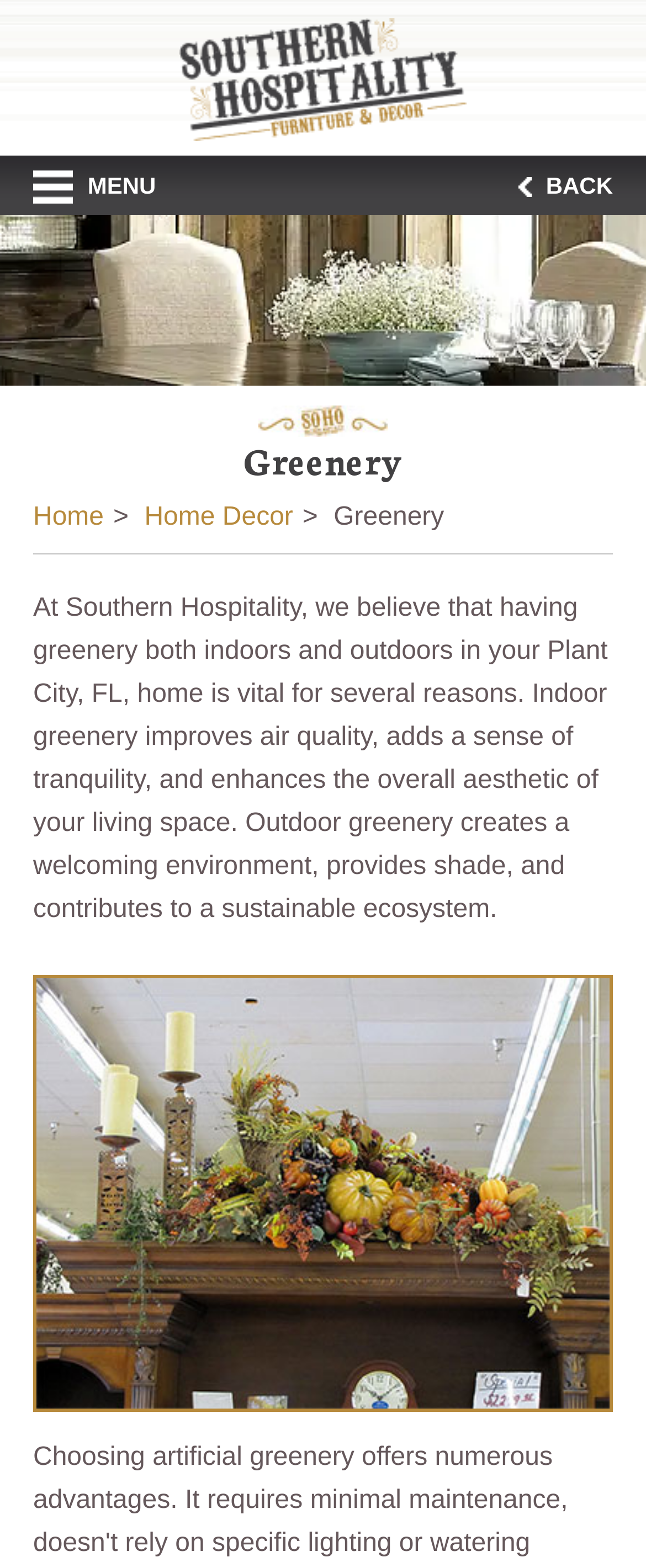Refer to the image and provide a thorough answer to this question:
What is the purpose of indoor greenery?

According to the static text element, indoor greenery improves air quality, adds a sense of tranquility, and enhances the overall aesthetic of the living space. Therefore, one of the purposes of indoor greenery is to improve air quality.